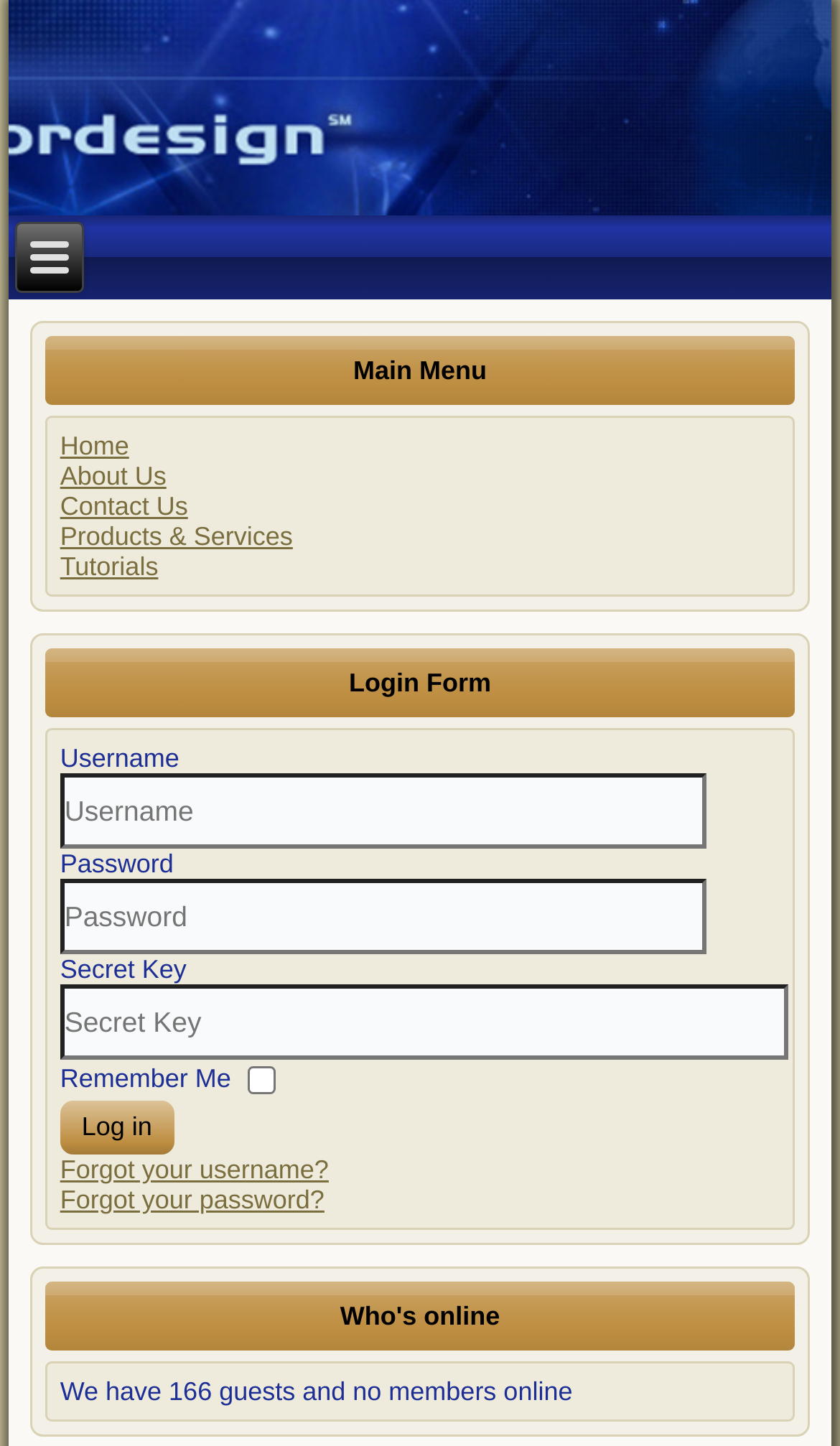Give a short answer to this question using one word or a phrase:
How many guests are online?

166